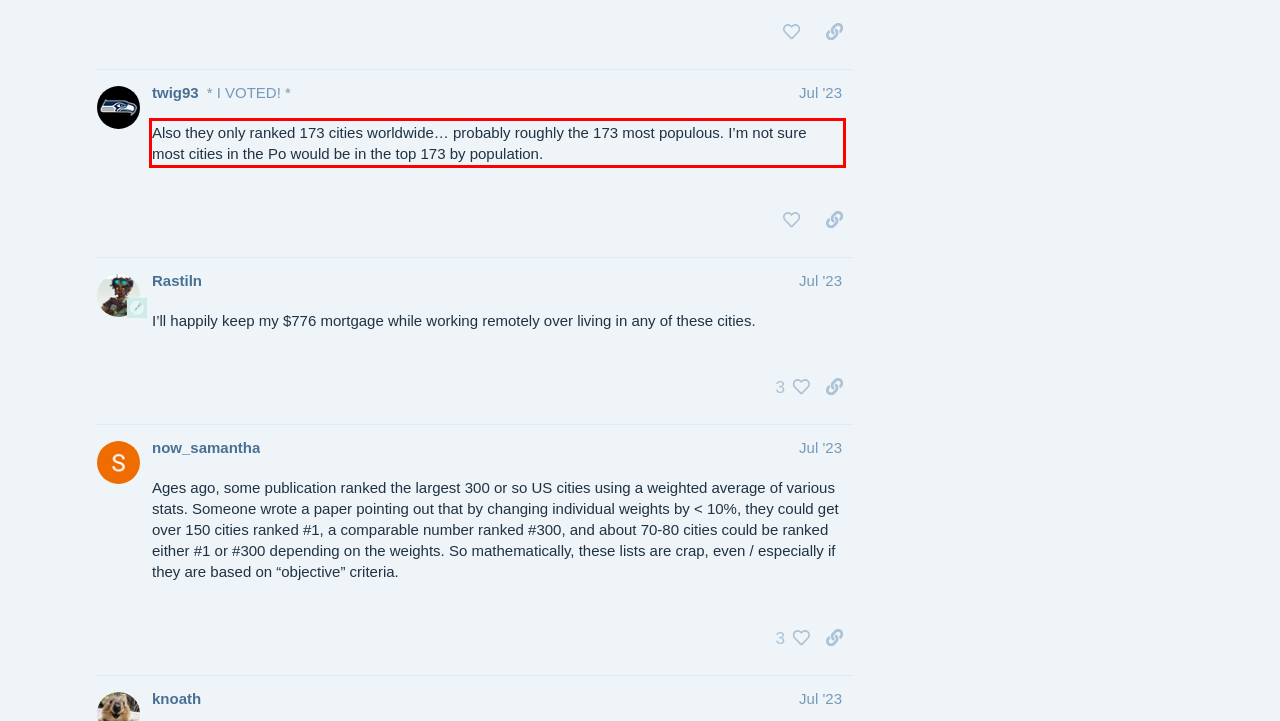Please perform OCR on the text within the red rectangle in the webpage screenshot and return the text content.

Also they only ranked 173 cities worldwide… probably roughly the 173 most populous. I’m not sure most cities in the Po would be in the top 173 by population.